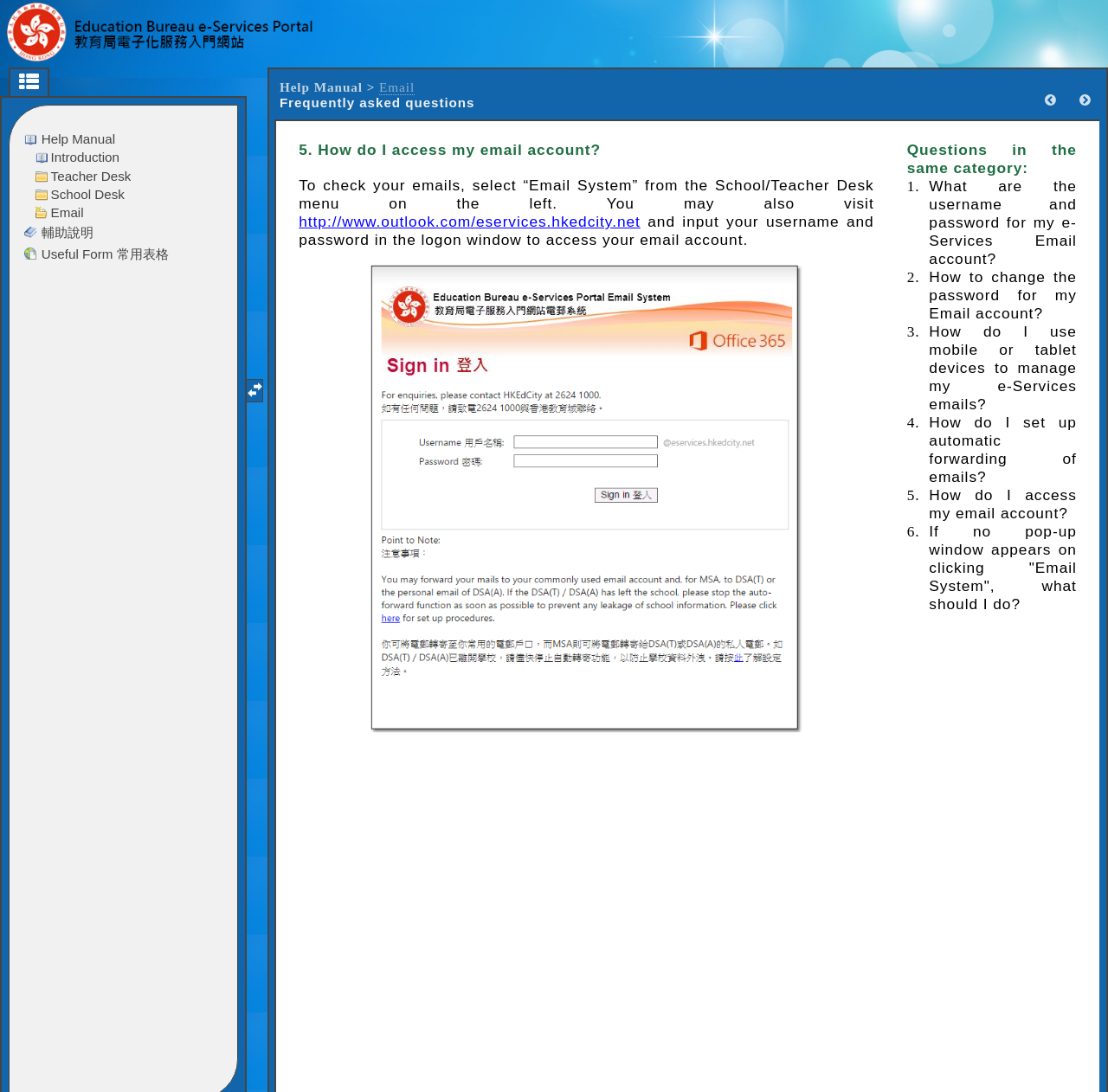How many FAQs are listed in the same category?
Provide a detailed and well-explained answer to the question.

The number of FAQs in the same category can be determined by counting the links in the 'Questions in the same category' section. There are 6 links, which correspond to 6 FAQs.